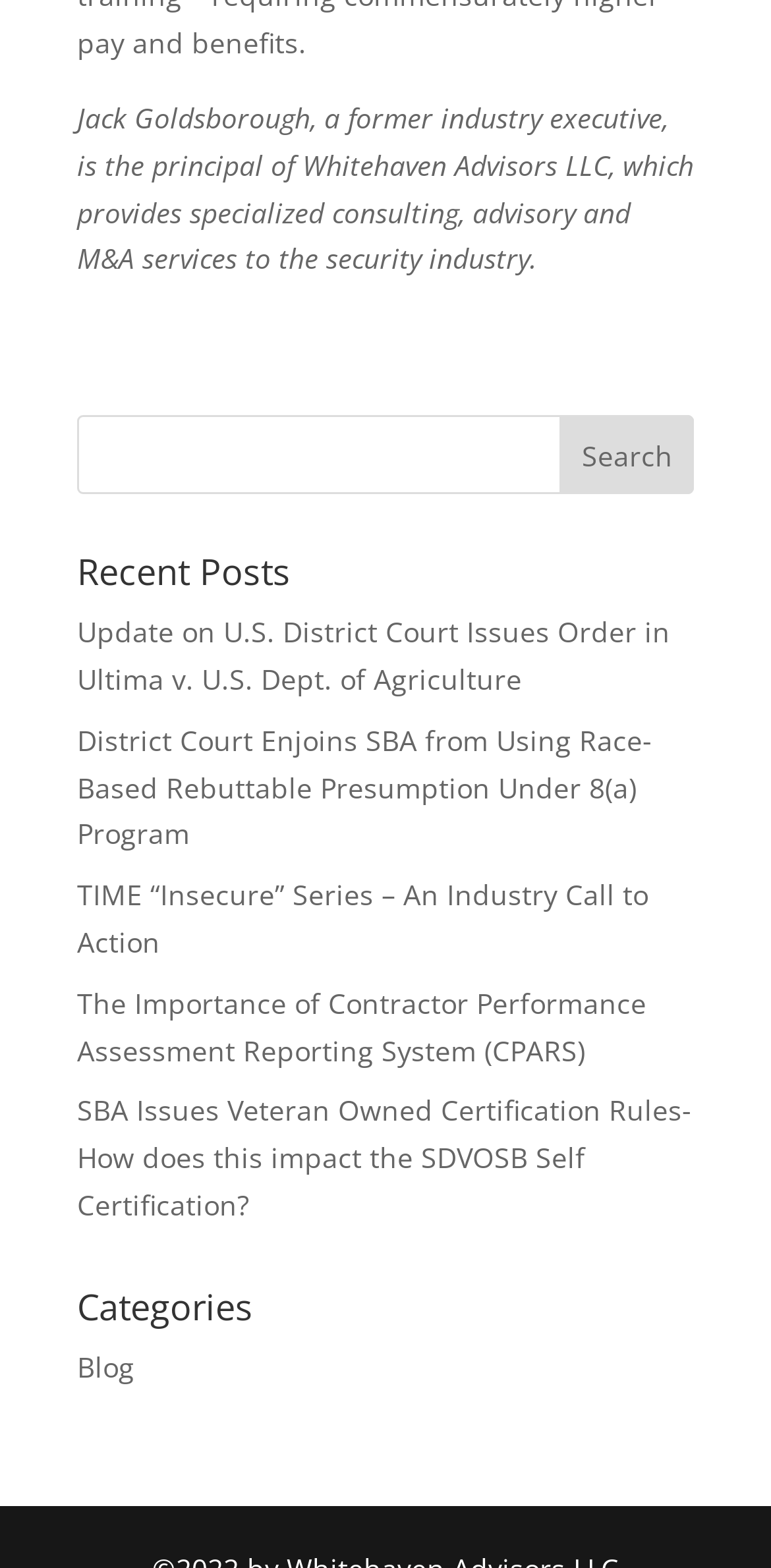Answer succinctly with a single word or phrase:
What is the category of the 'Blog' link?

Blog